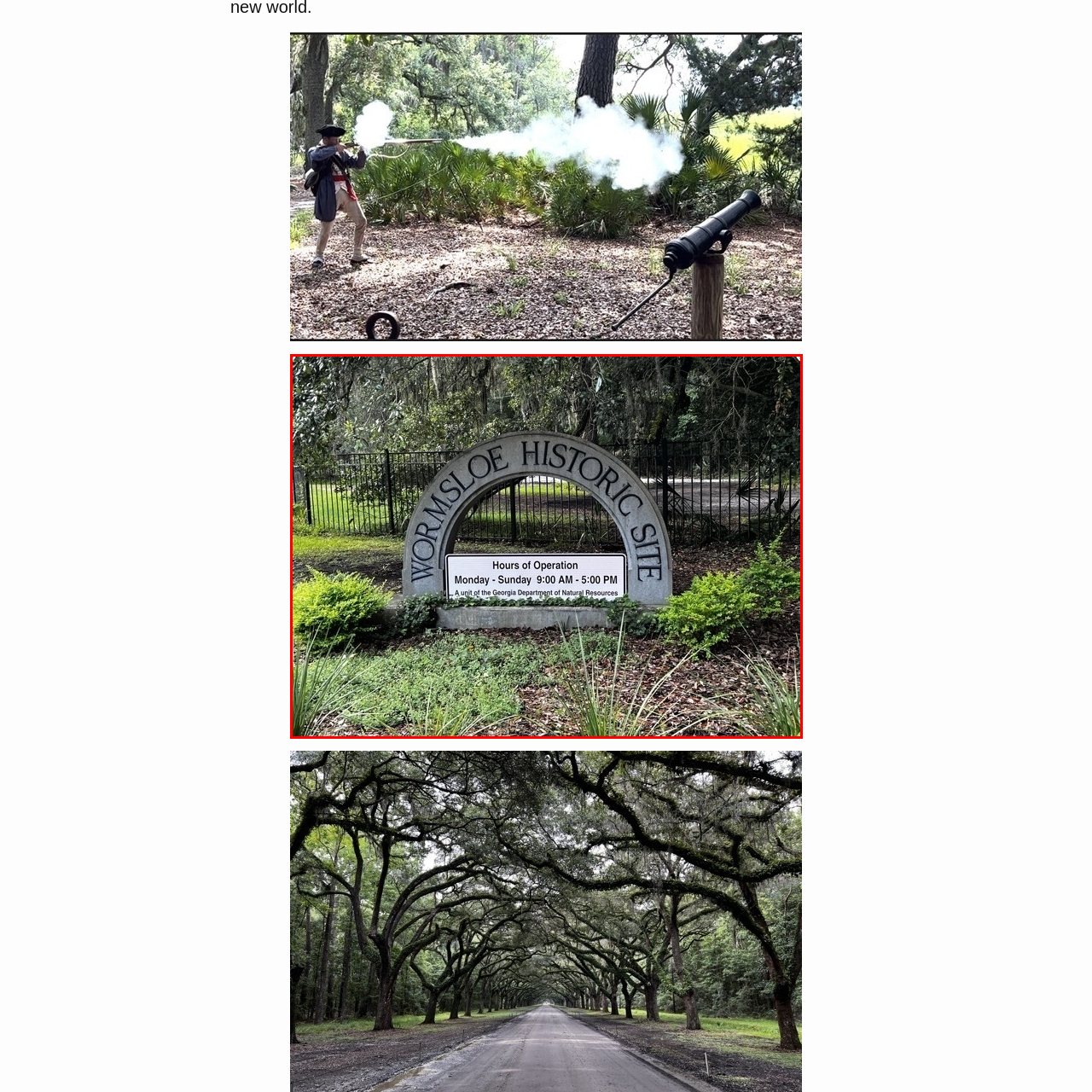View the part of the image marked by the red boundary and provide a one-word or short phrase answer to this question: 
What are the operating hours of the site?

9:00 AM to 5:00 PM